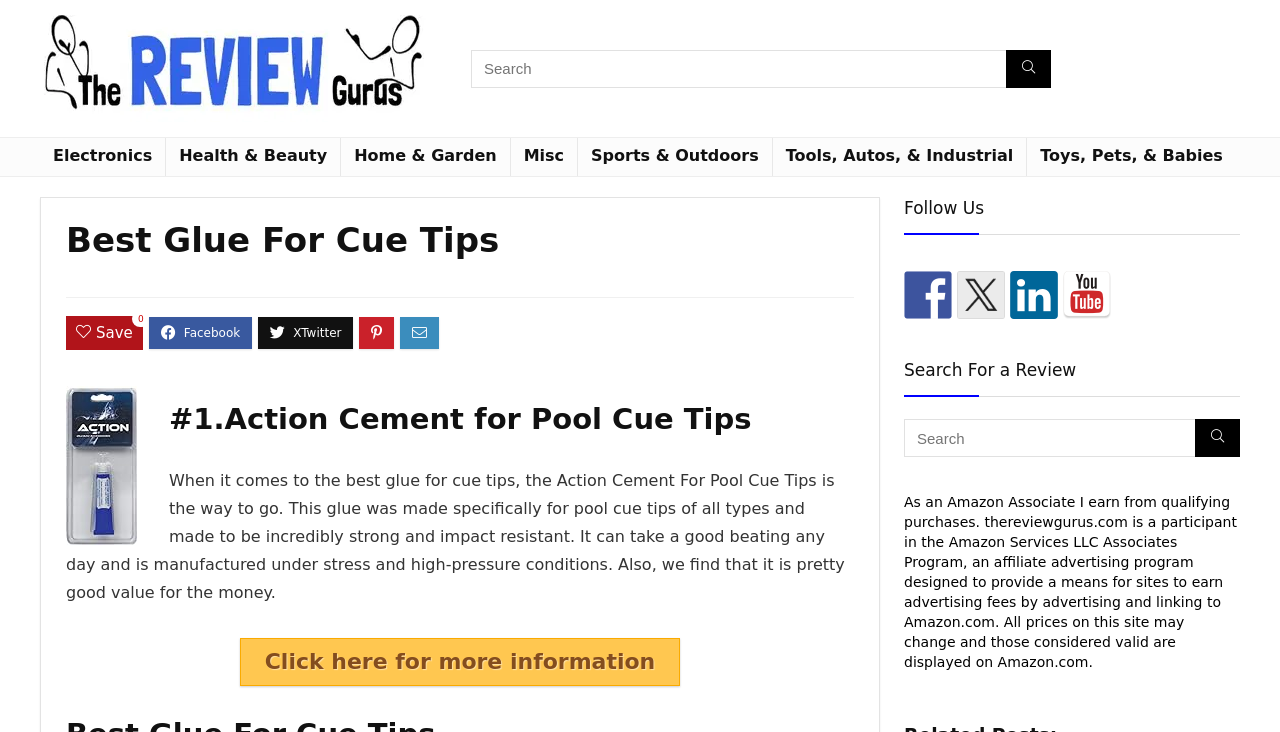Locate the primary headline on the webpage and provide its text.

Best Glue For Cue Tips